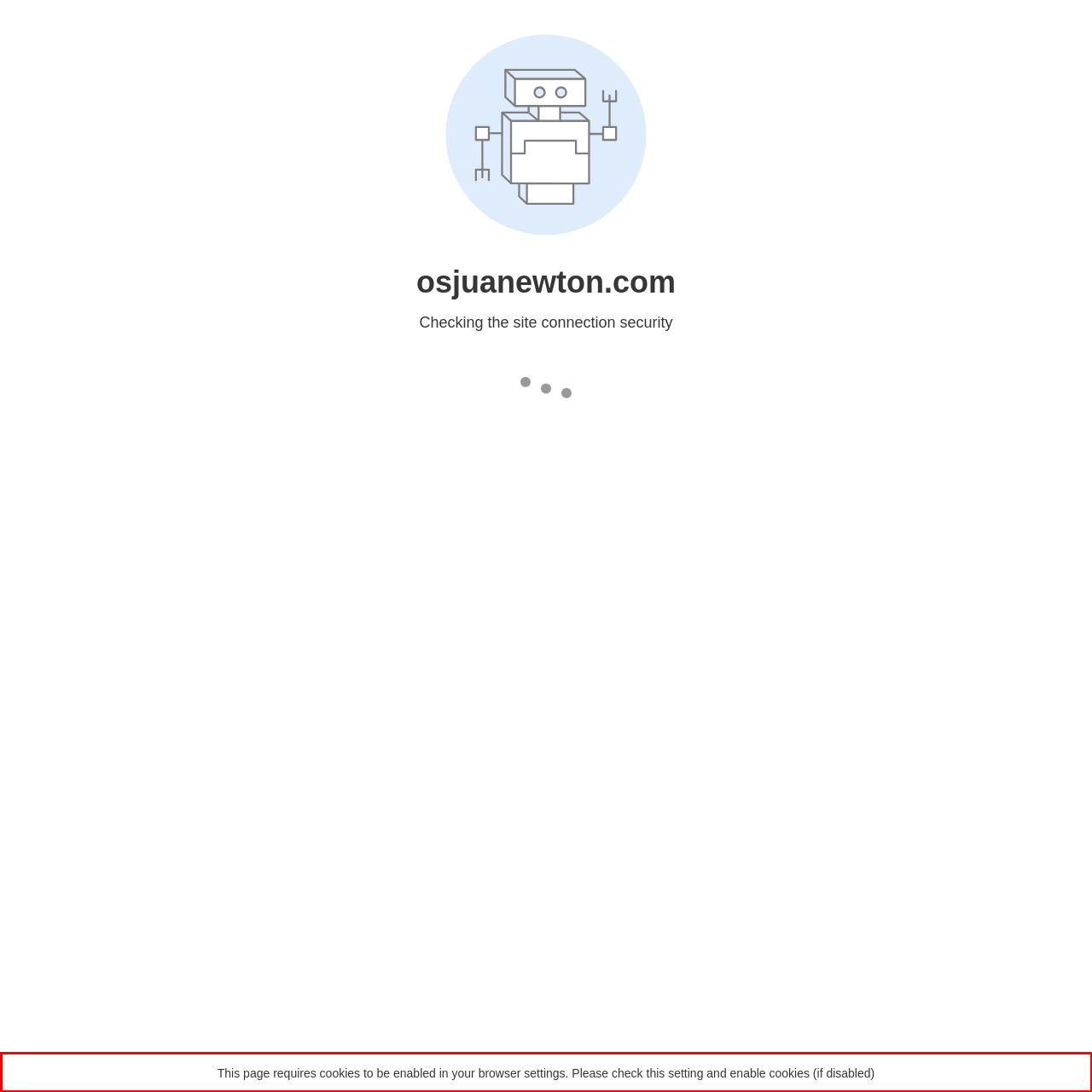Observe the screenshot of the webpage that includes a red rectangle bounding box. Conduct OCR on the content inside this red bounding box and generate the text.

This page requires cookies to be enabled in your browser settings. Please check this setting and enable cookies (if disabled)